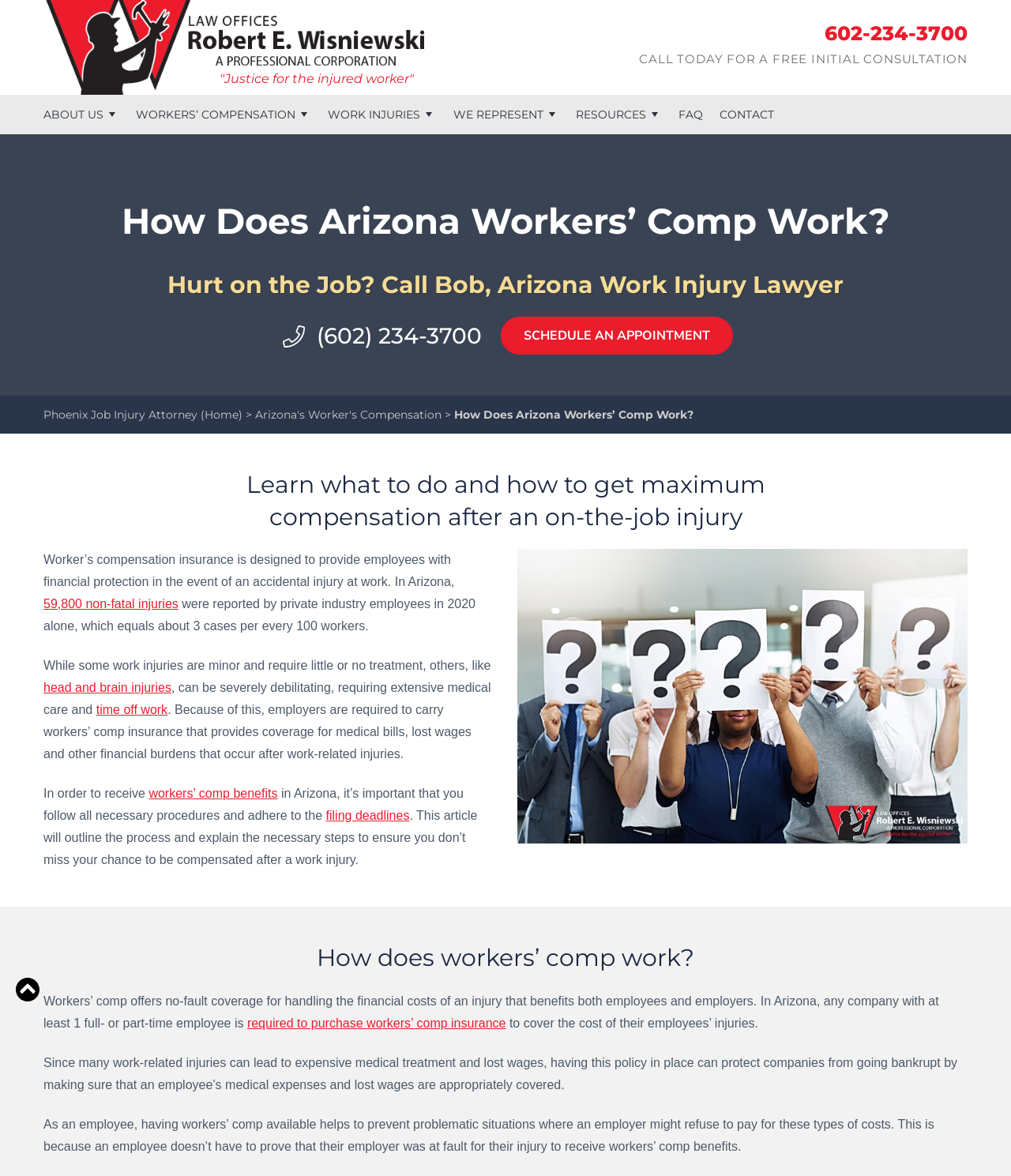Pinpoint the bounding box coordinates of the clickable element to carry out the following instruction: "Call the phone number 602-234-3700."

[0.816, 0.018, 0.957, 0.038]